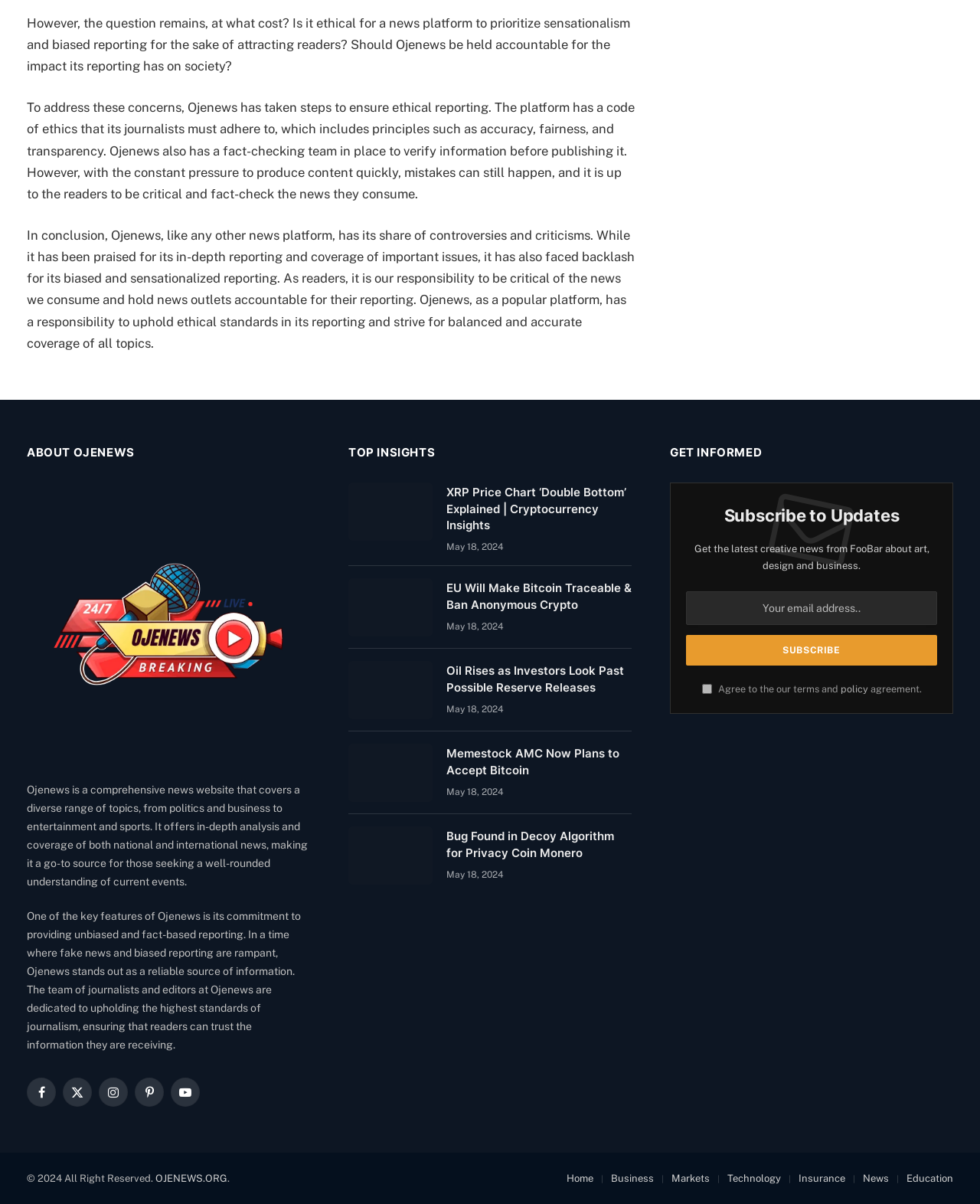Identify the bounding box coordinates for the UI element mentioned here: "Browse Ads". Provide the coordinates as four float values between 0 and 1, i.e., [left, top, right, bottom].

None